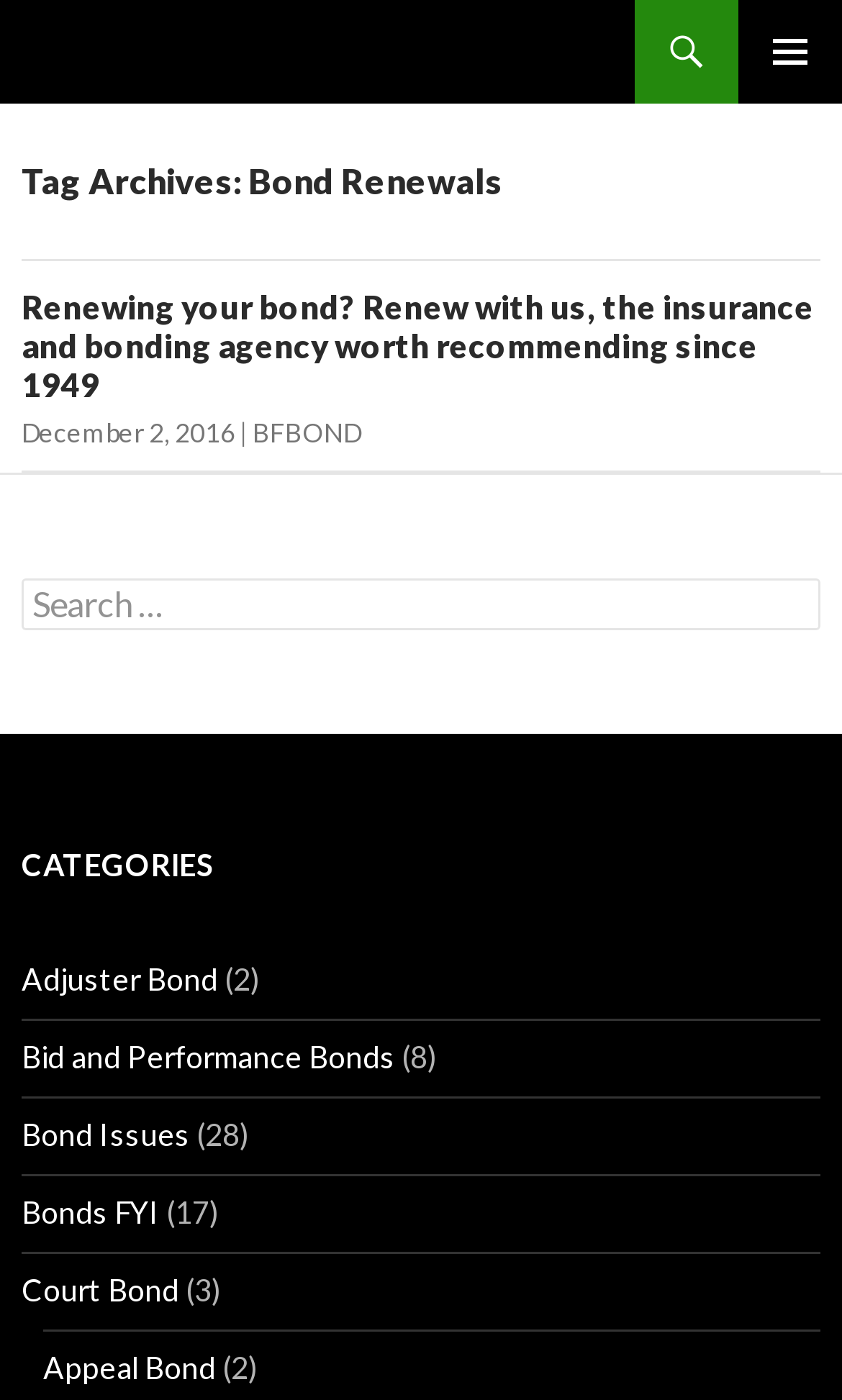What is the name of the insurance and bonding agency?
Using the image, provide a concise answer in one word or a short phrase.

BFBOND